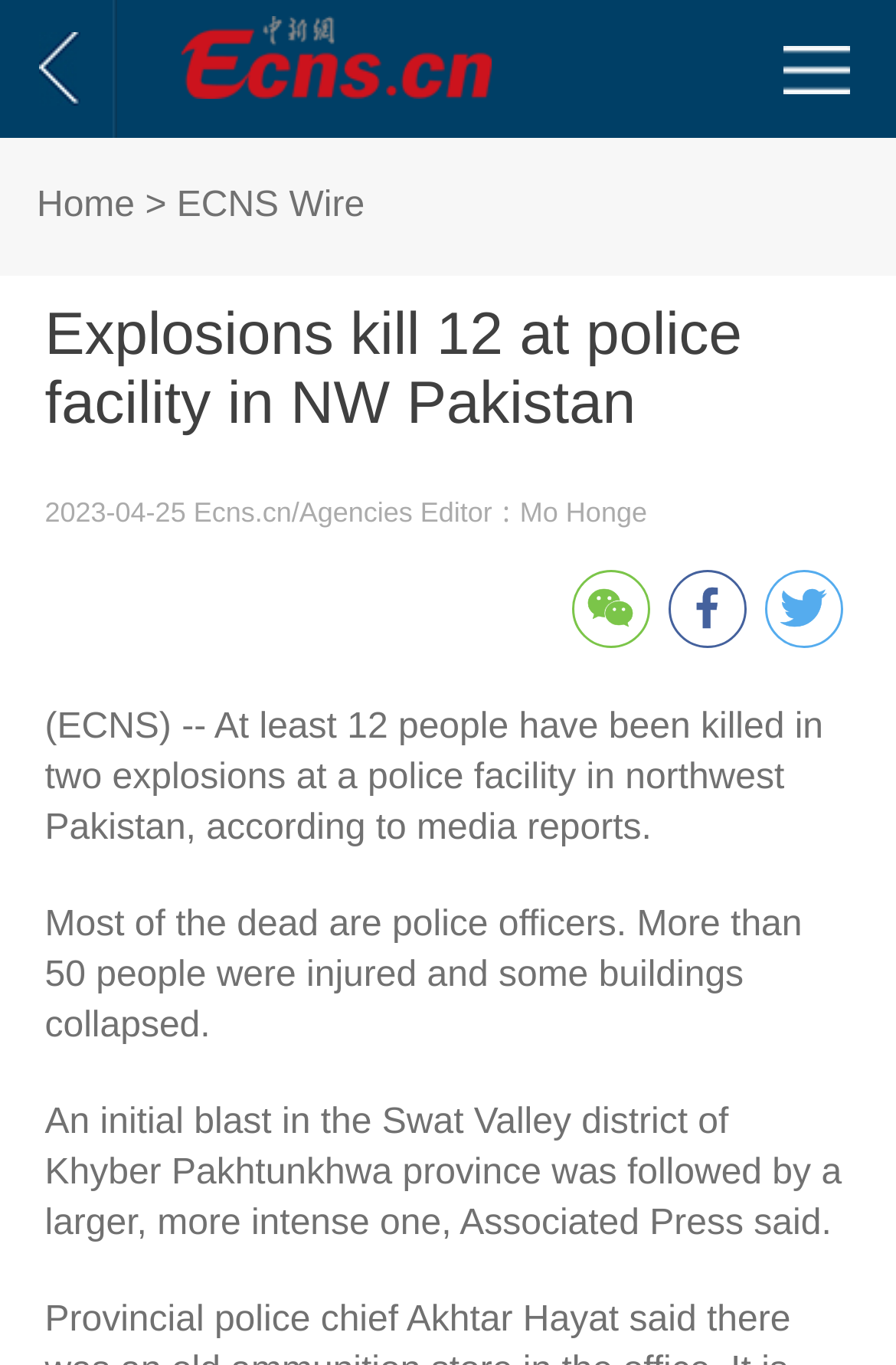What is the name of the province where the explosions occurred?
Answer the question with a detailed explanation, including all necessary information.

The answer can be found in the third paragraph of the article, which mentions 'the Swat Valley district of Khyber Pakhtunkhwa province' as the location of the explosions.